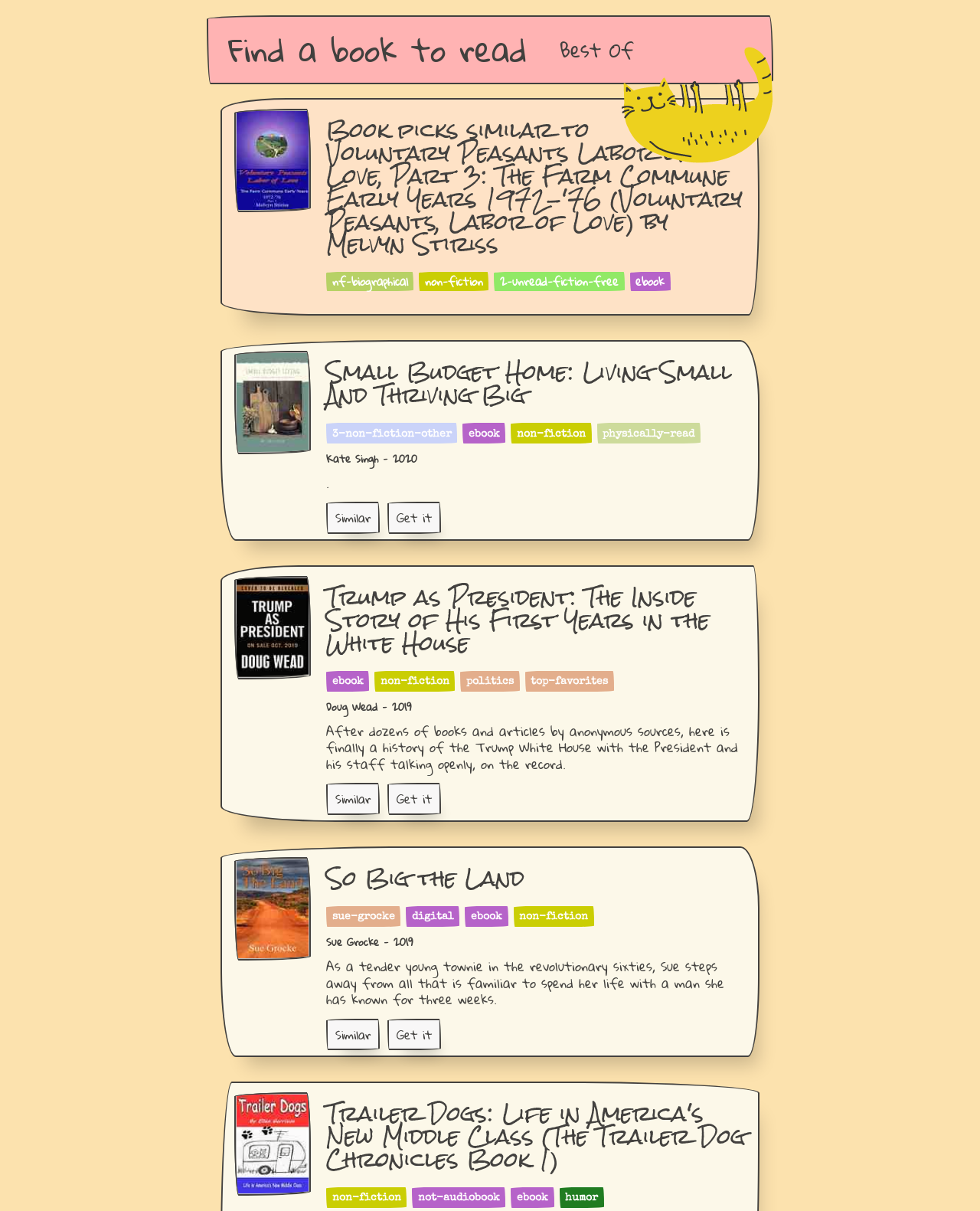What is the bounding box coordinate of the 'Get it' button for the book 'So Big the Land'?
Respond to the question with a single word or phrase according to the image.

[0.395, 0.844, 0.45, 0.864]